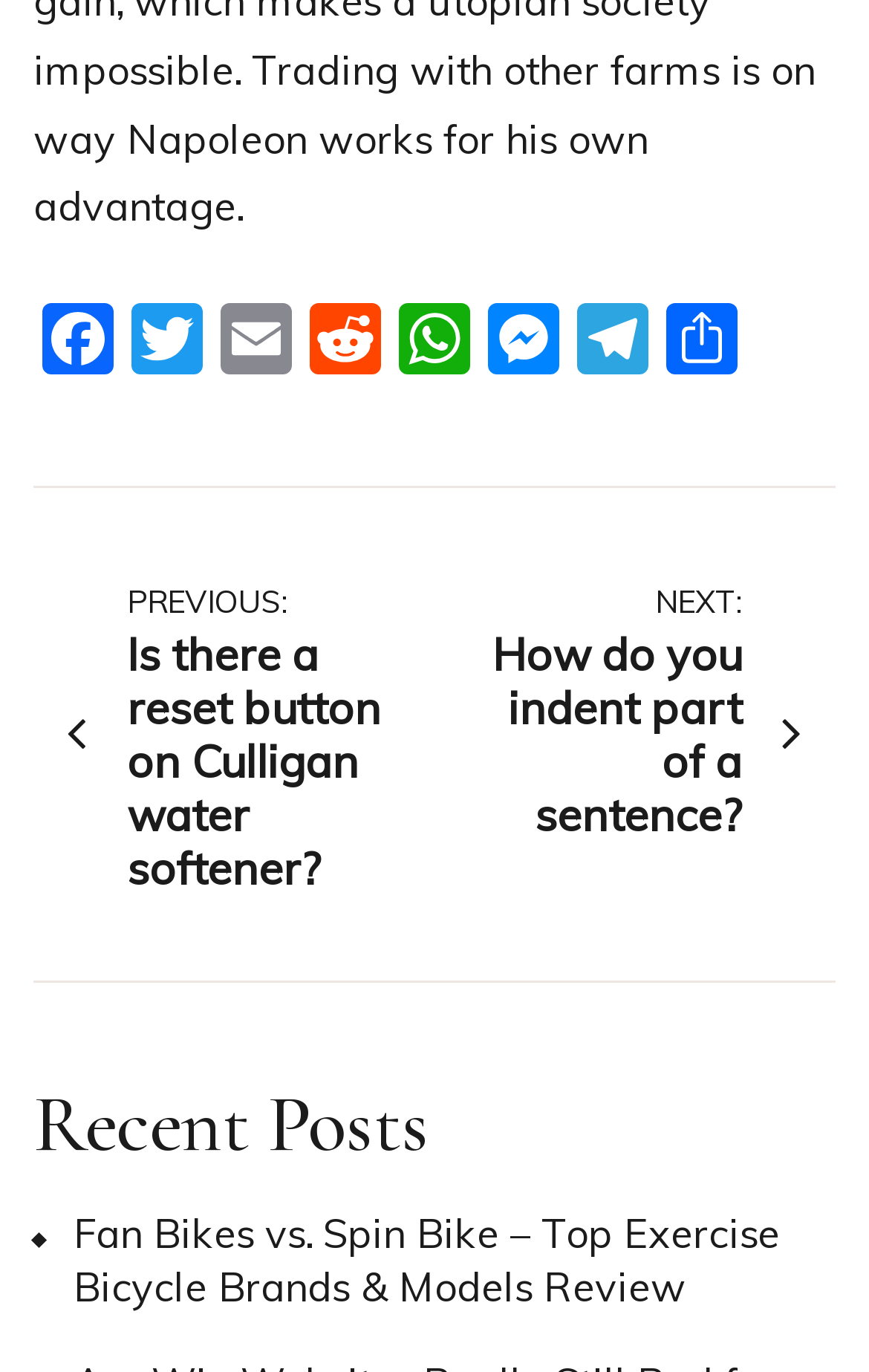Given the description Share, predict the bounding box coordinates of the UI element. Ensure the coordinates are in the format (top-left x, top-left y, bottom-right x, bottom-right y) and all values are between 0 and 1.

[0.756, 0.221, 0.859, 0.279]